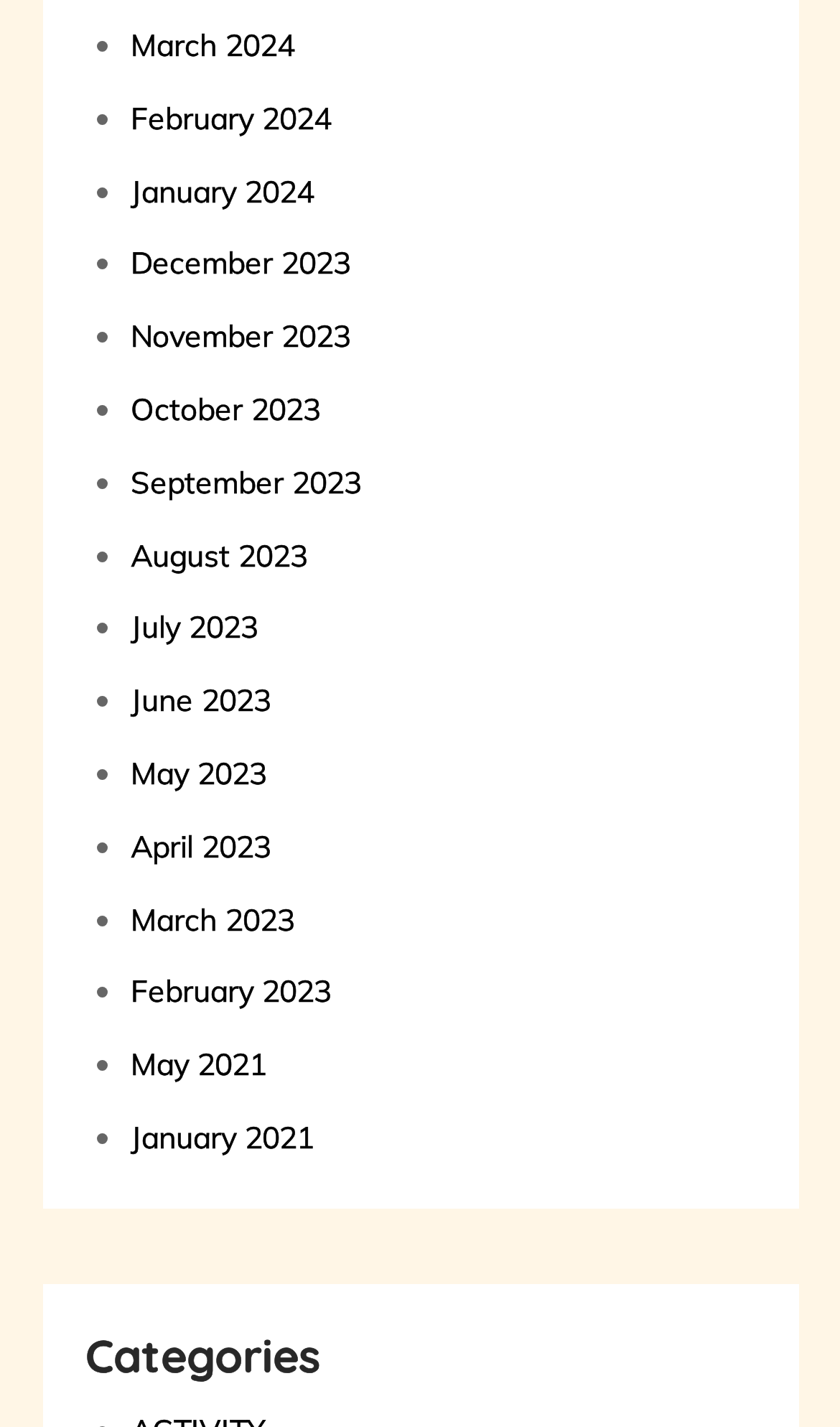From the given element description: "May 2021", find the bounding box for the UI element. Provide the coordinates as four float numbers between 0 and 1, in the order [left, top, right, bottom].

[0.155, 0.732, 0.317, 0.76]